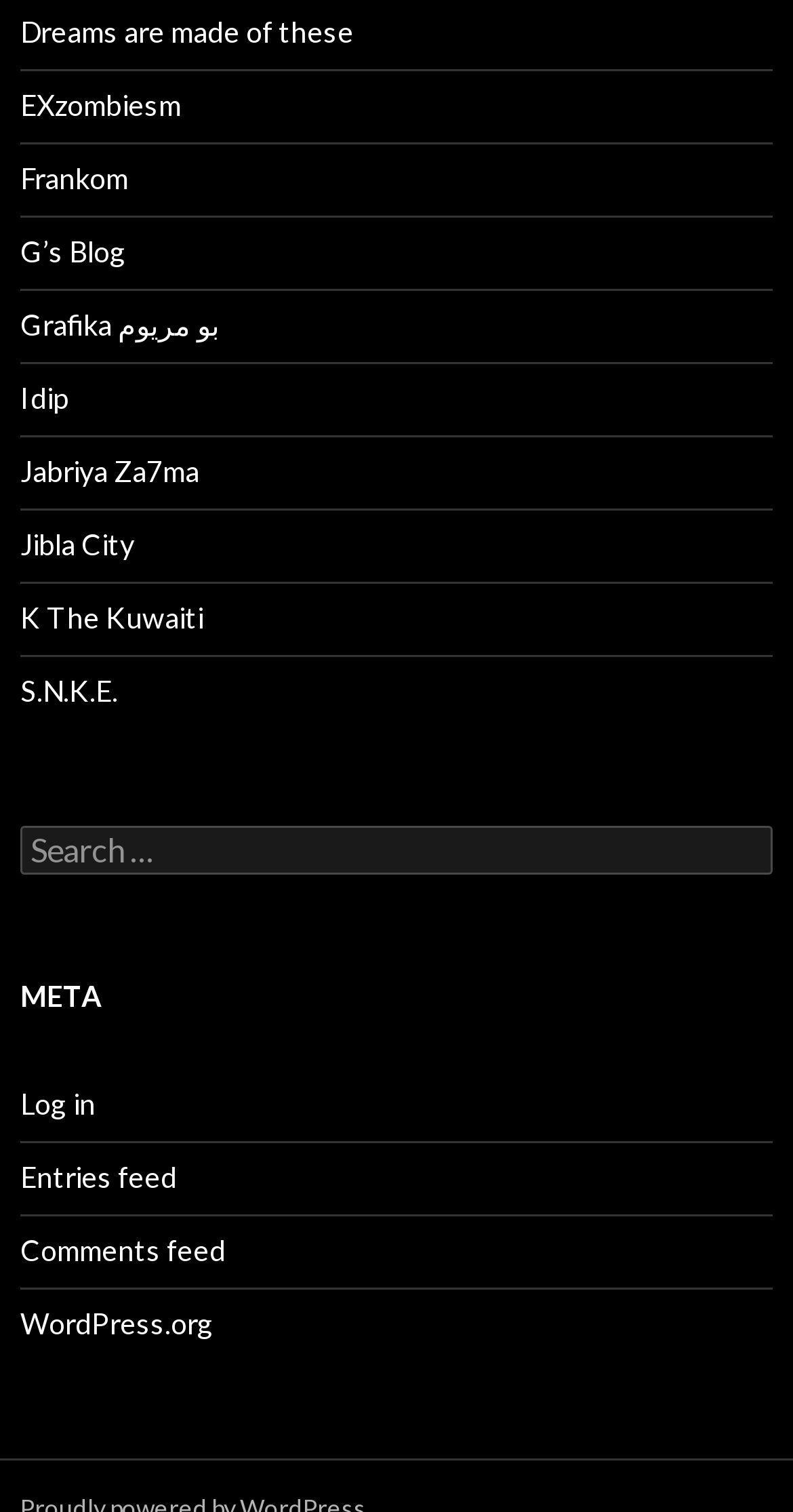What is the last link on the webpage?
Based on the image, provide your answer in one word or phrase.

WordPress.org